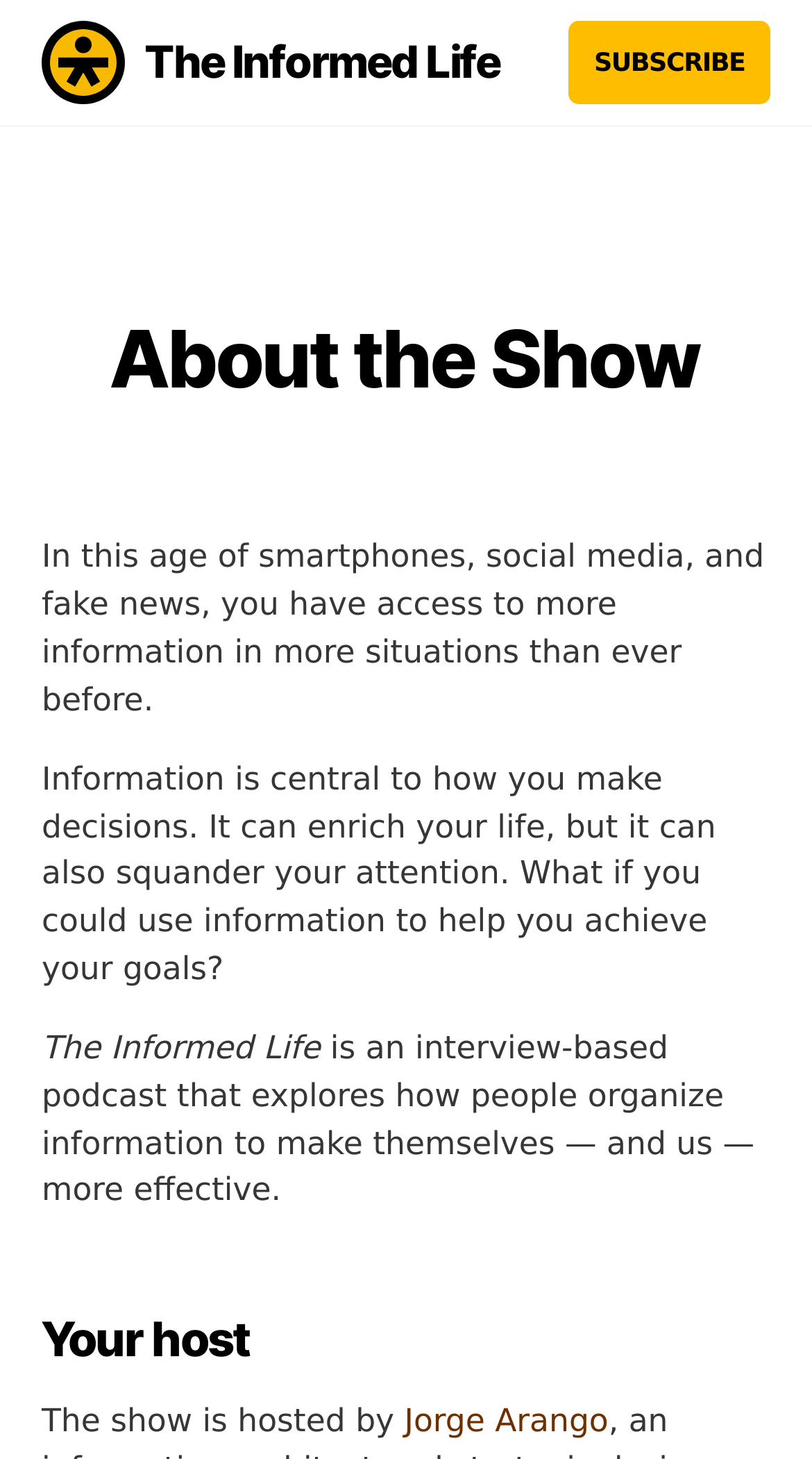Provide the bounding box coordinates for the UI element that is described as: "Jorge Arango".

[0.498, 0.961, 0.749, 0.987]